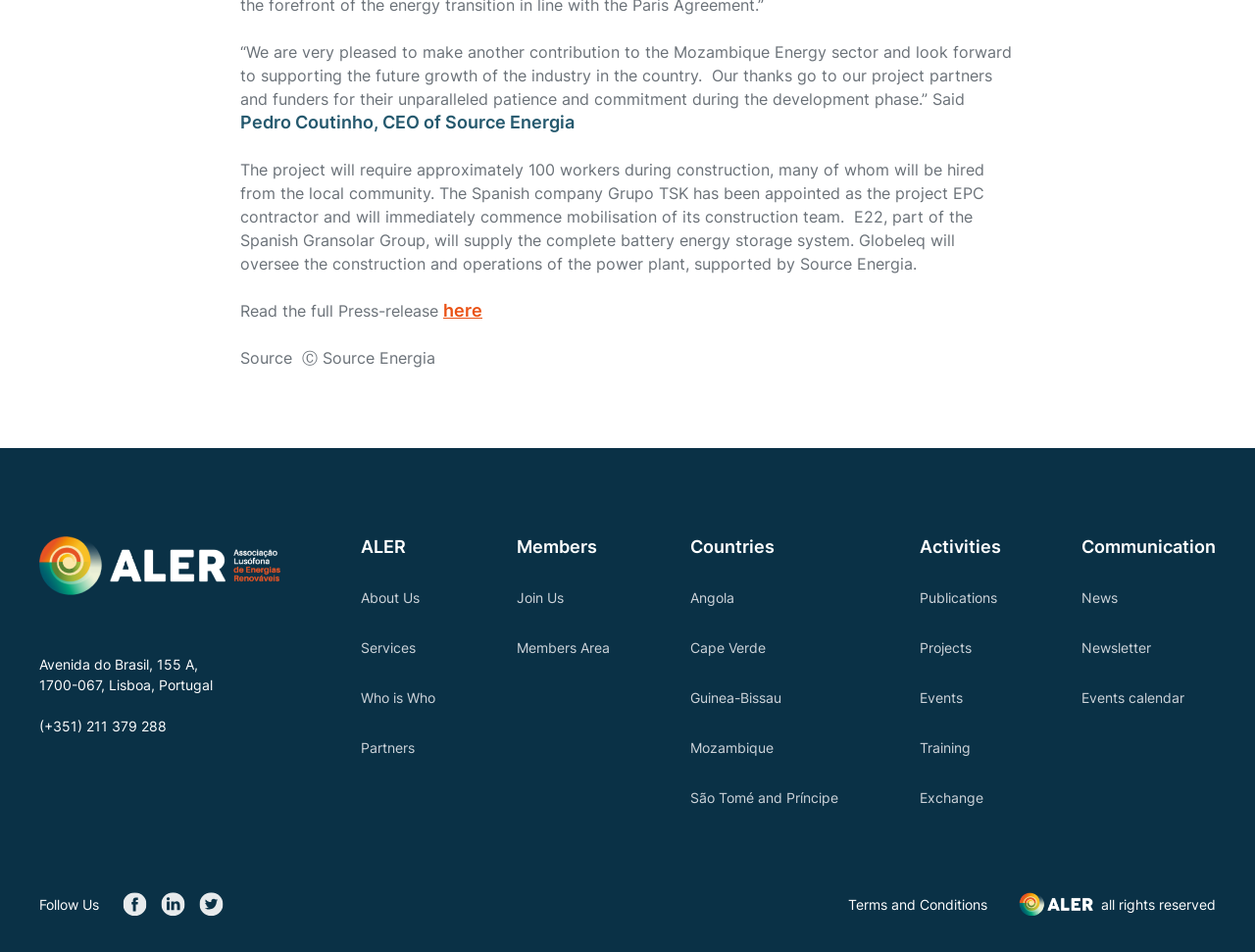Find the bounding box coordinates for the HTML element described in this sentence: "São Tomé and Príncipe". Provide the coordinates as four float numbers between 0 and 1, in the format [left, top, right, bottom].

[0.55, 0.827, 0.668, 0.848]